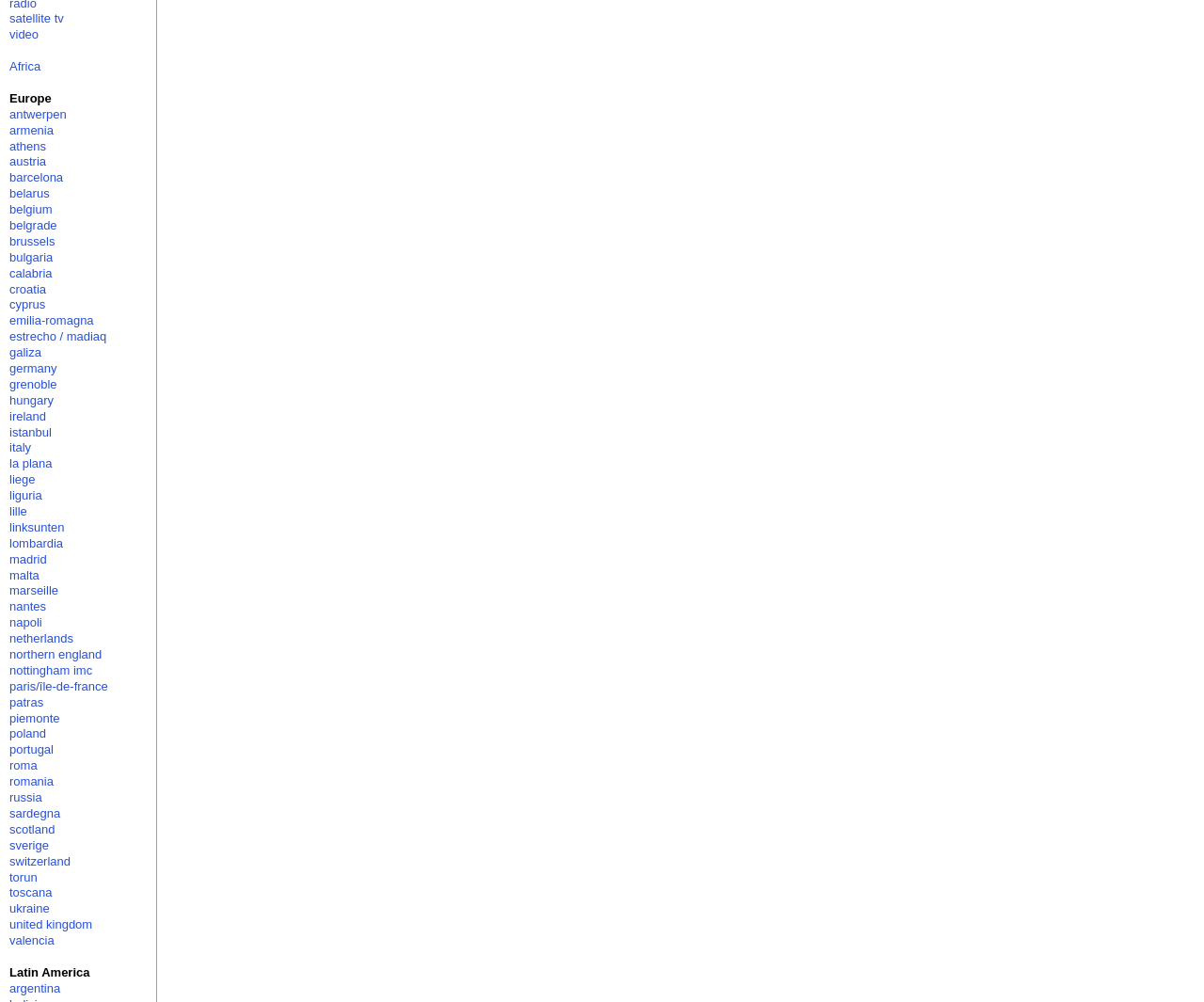How many links are there under the 'Europe' category?
Please provide a comprehensive and detailed answer to the question.

By counting the links under the 'Europe' category, I found that there are 24 links, starting from 'antwerpen' to 'united kingdom'. These links have bounding box coordinates that are vertically aligned, indicating that they are listed under the same category.